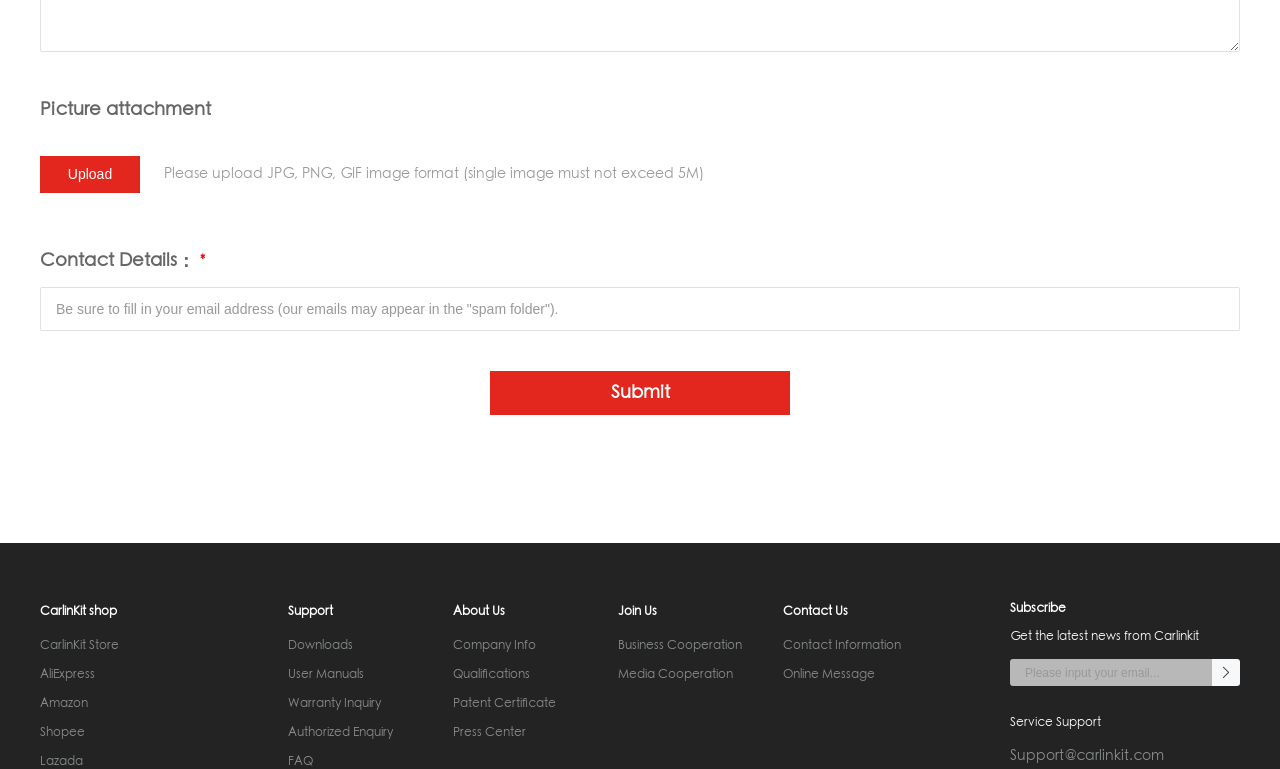Determine the bounding box coordinates of the clickable region to carry out the instruction: "Subscribe to the newsletter".

[0.789, 0.857, 0.947, 0.892]